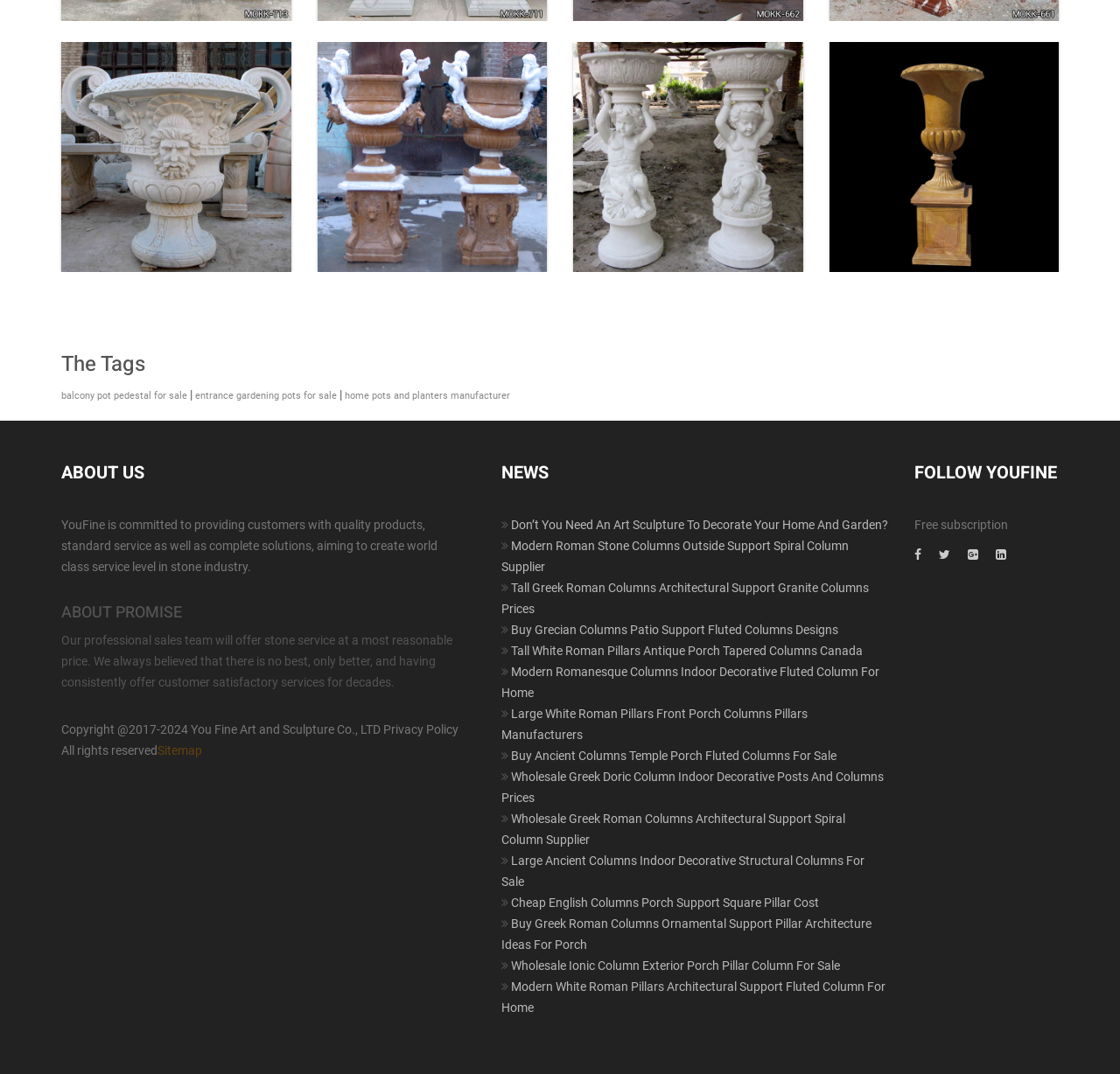Given the element description, predict the bounding box coordinates in the format (top-left x, top-left y, bottom-right x, bottom-right y), using floating point numbers between 0 and 1: Sitemap

[0.141, 0.692, 0.18, 0.705]